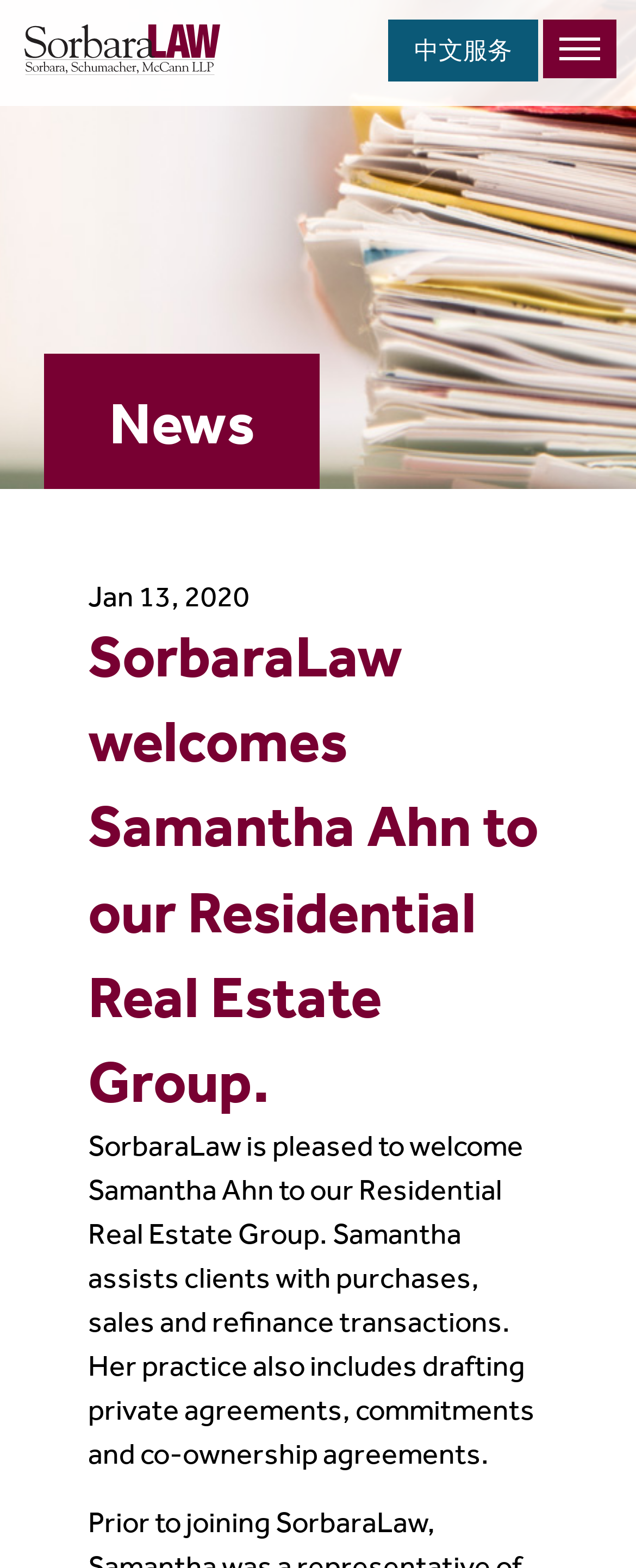What type of transactions does Samantha assist with?
Using the image, respond with a single word or phrase.

purchases, sales, and refinance